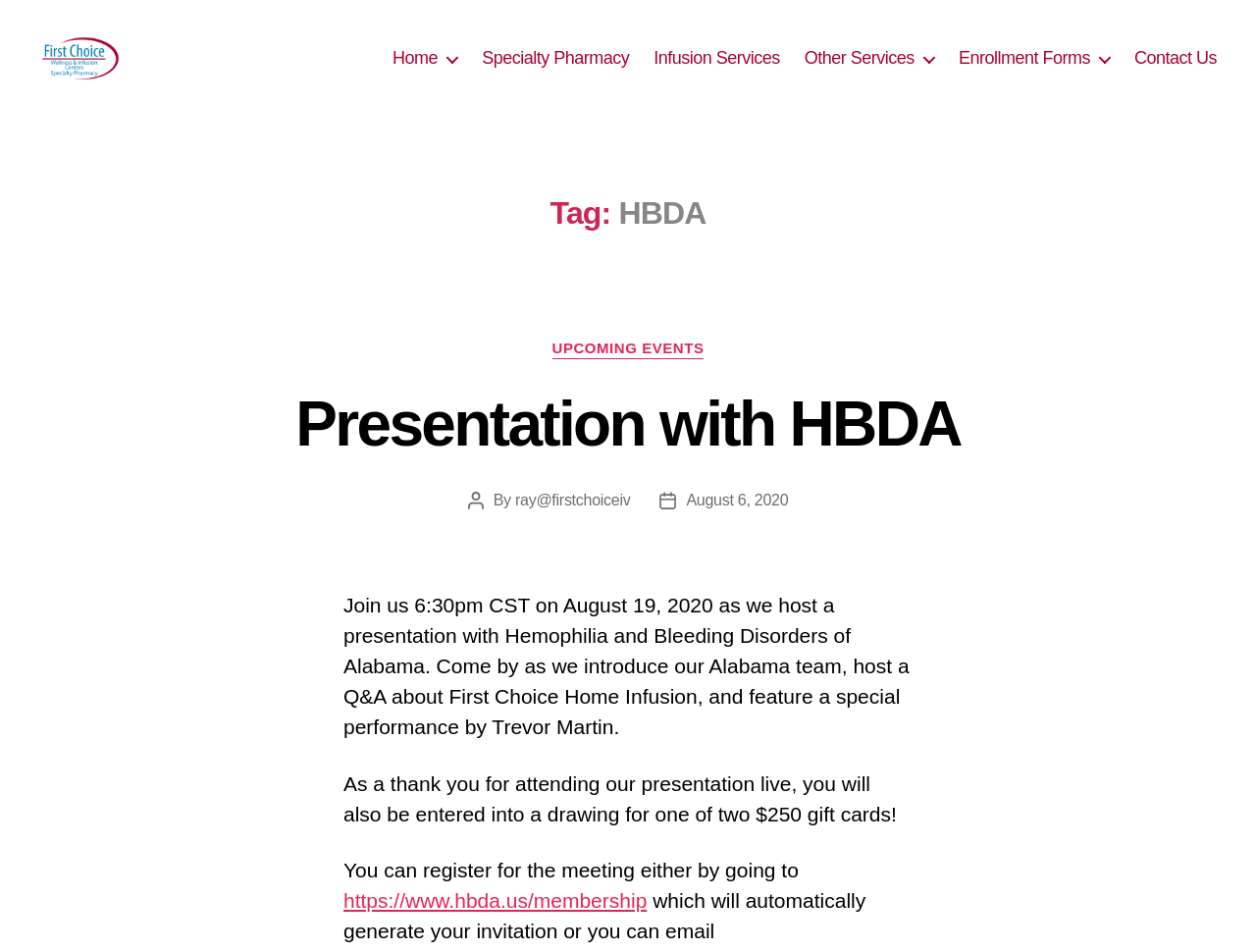Pinpoint the bounding box coordinates of the element you need to click to execute the following instruction: "learn about upcoming events". The bounding box should be represented by four float numbers between 0 and 1, in the format [left, top, right, bottom].

[0.439, 0.384, 0.561, 0.404]